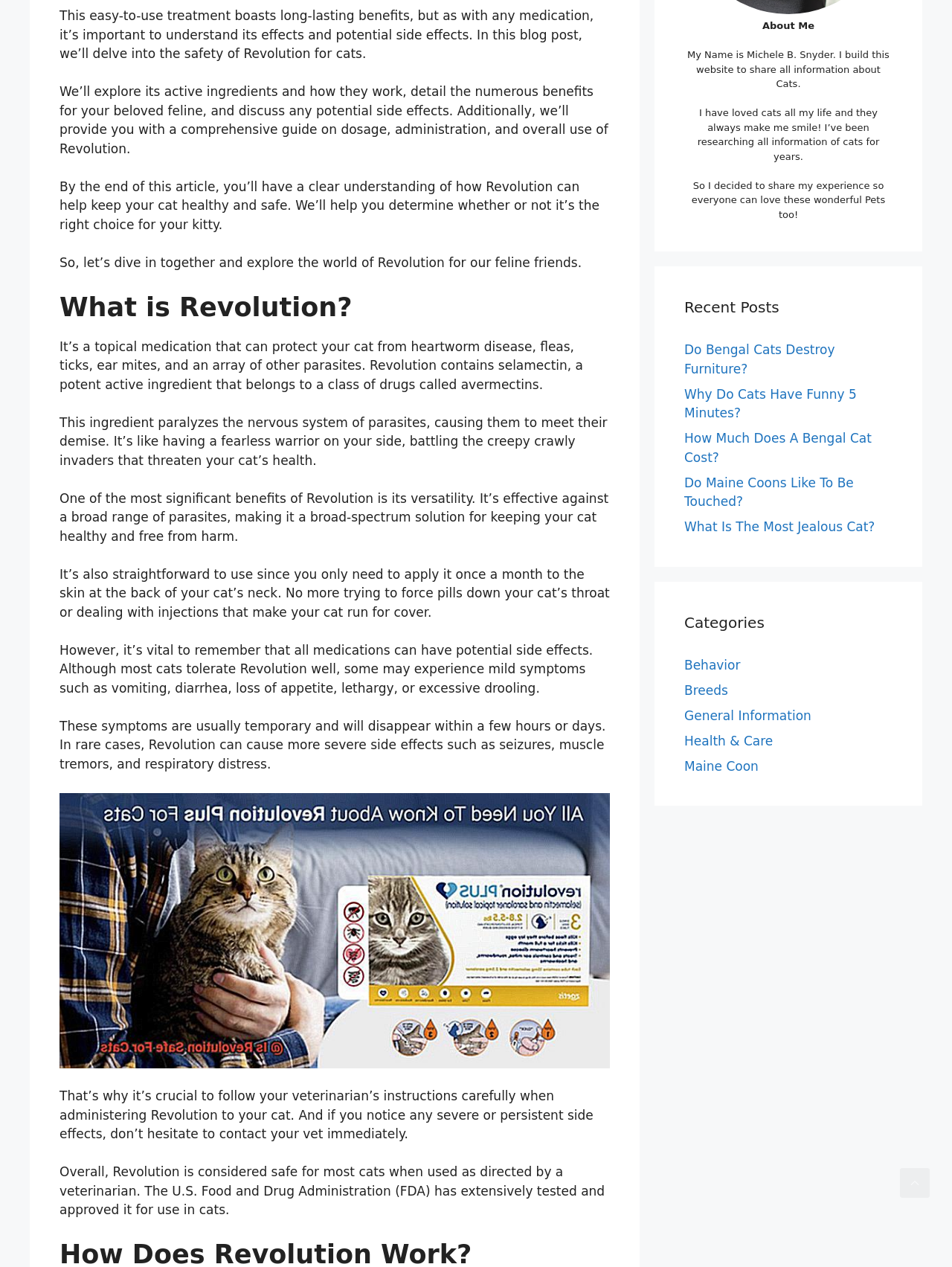Given the webpage screenshot, identify the bounding box of the UI element that matches this description: "General Information".

[0.719, 0.559, 0.852, 0.571]